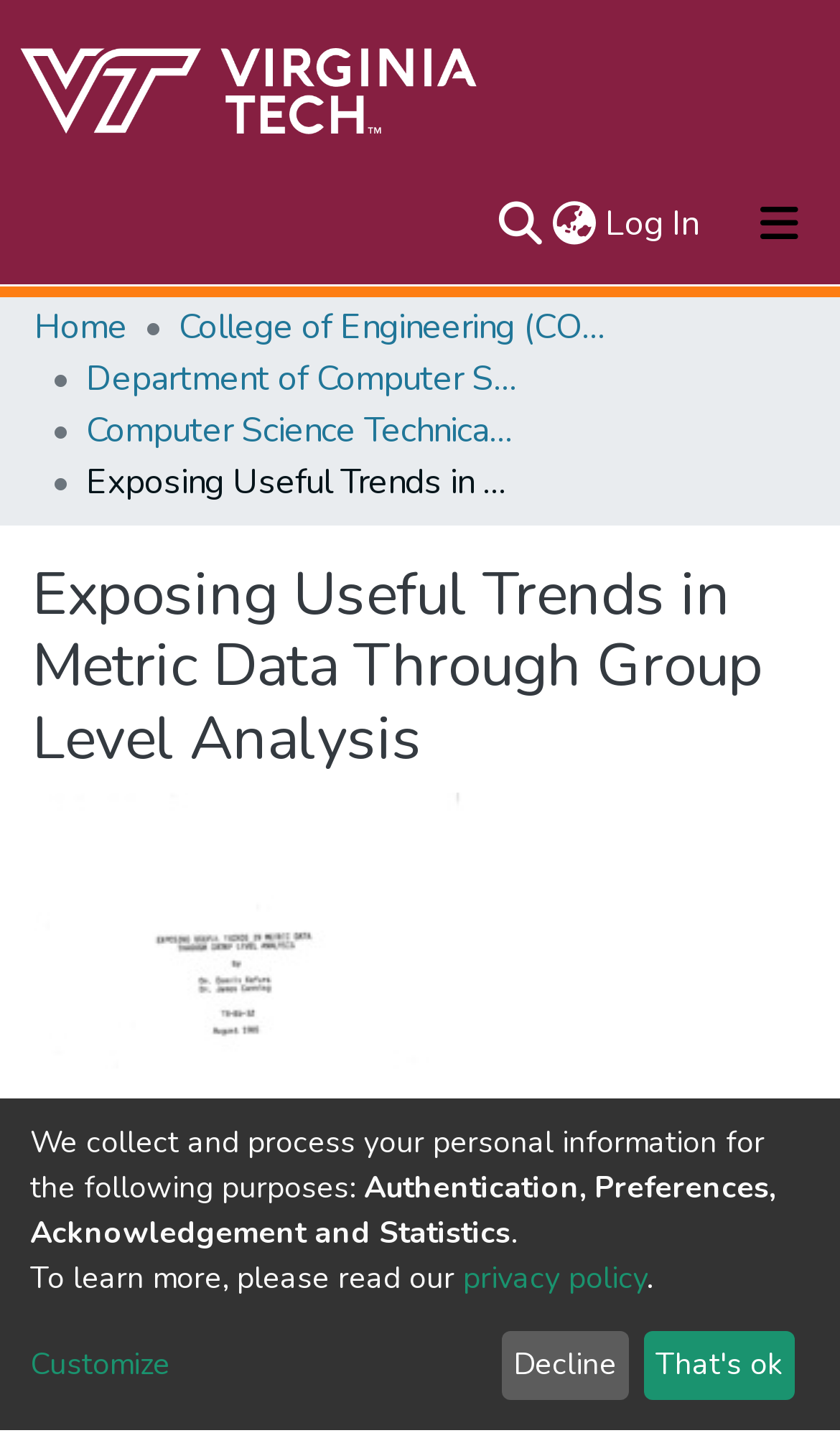Offer a detailed account of what is visible on the webpage.

The webpage appears to be a research paper or academic article titled "Exposing Useful Trends in Metric Data Through Group Level Analysis". 

At the top of the page, there is a navigation bar with several links, including a repository logo, a search bar, a language switch button, and a log-in button. 

Below the navigation bar, there is a main navigation bar with links to "About", "Communities & Collections", "All of VTechWorks", and "Statistics". 

To the right of the main navigation bar, there is a breadcrumb navigation section with links to "Home", "College of Engineering (COE)", "Department of Computer Science", "Computer Science Technical Reports", and the current page. 

The main content of the page is divided into two sections. The top section has a heading with the title of the paper, and the bottom section has a heading labeled "Files". 

In between the two sections, there is a notice about collecting and processing personal information, with links to a privacy policy and a "Customize" button. There are also two buttons, "Decline" and "That's ok", at the bottom of the page.